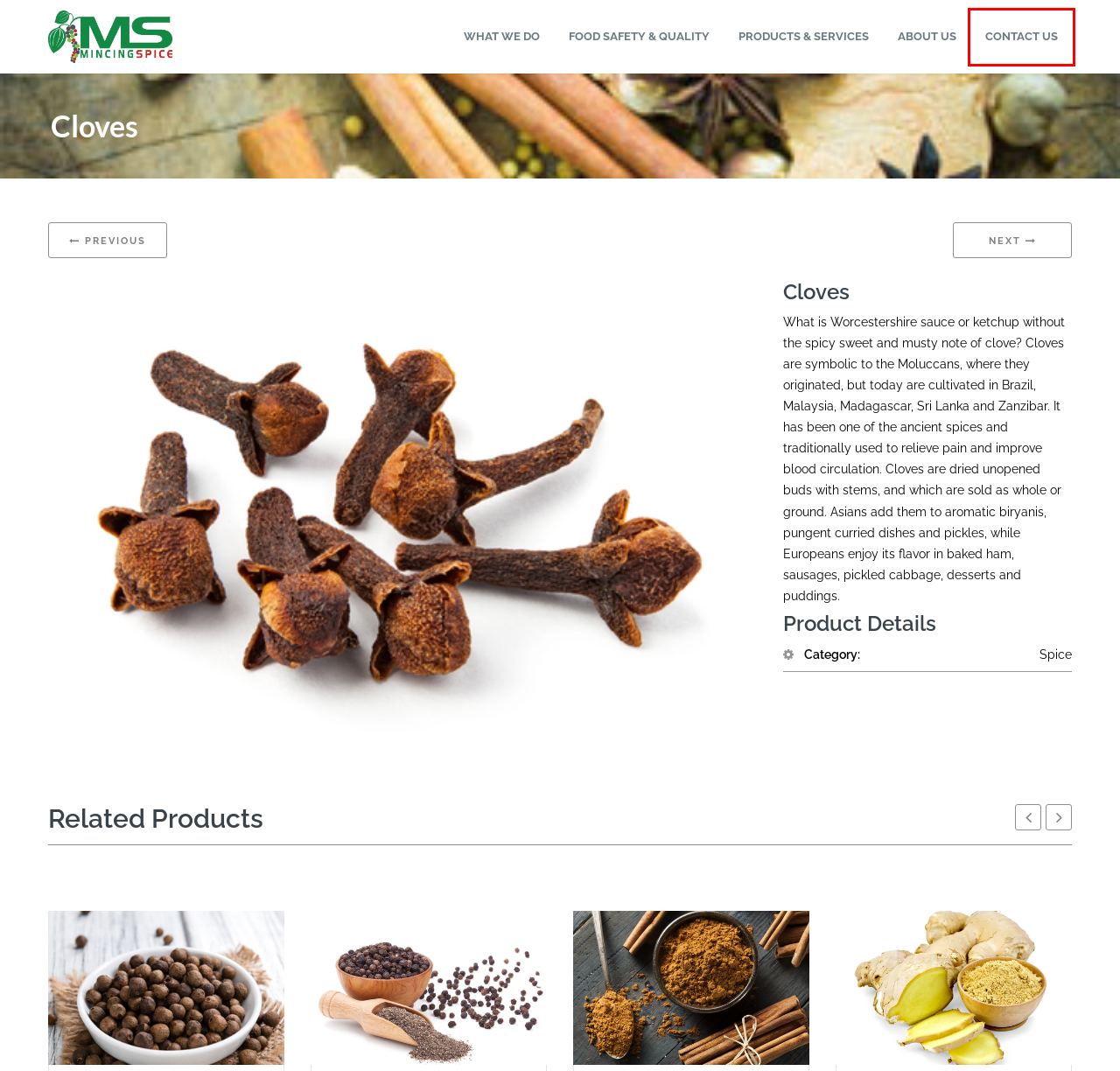Examine the screenshot of the webpage, which includes a red bounding box around an element. Choose the best matching webpage description for the page that will be displayed after clicking the element inside the red bounding box. Here are the candidates:
A. Coriander – Mincing
B. All Spice – Mincing
C. Contact Us – Mincing
D. Cinnamon – Mincing
E. What We Do – Mincing
F. Ginger – Mincing
G. About Us – Mincing
H. Black Pepper – Mincing

C